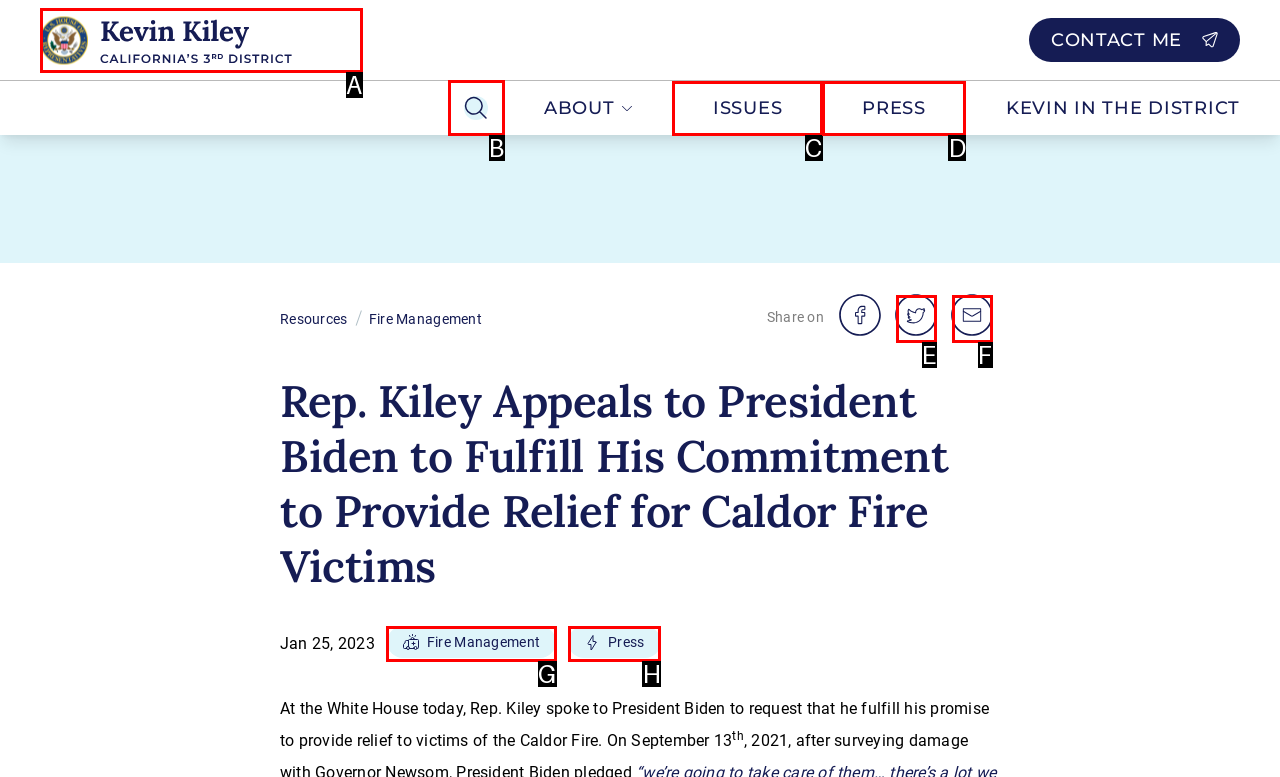Which HTML element should be clicked to complete the task: Discover the importance of reading to children? Answer with the letter of the corresponding option.

None